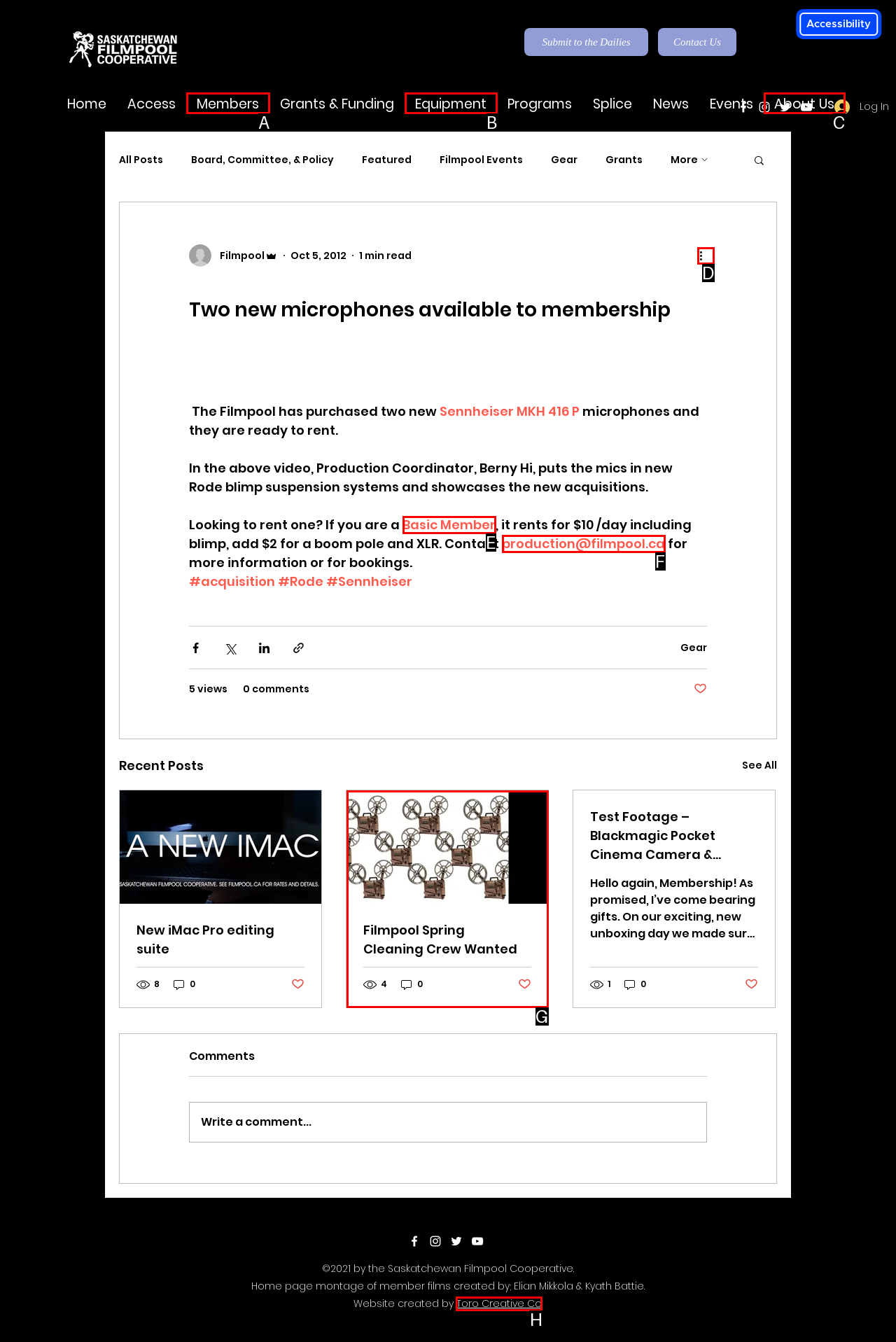Tell me which one HTML element best matches the description: Toro Creative Co.
Answer with the option's letter from the given choices directly.

H